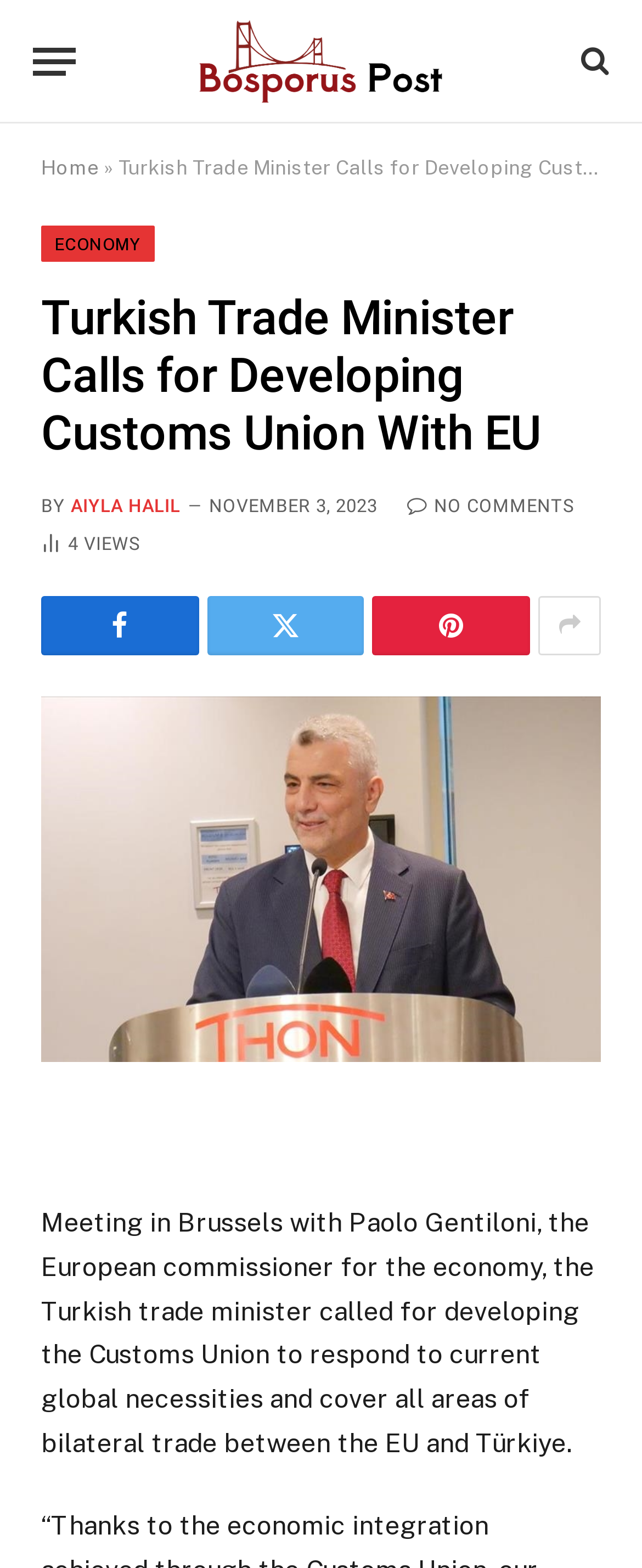Find and provide the bounding box coordinates for the UI element described here: "title="Show More Social Sharing"". The coordinates should be given as four float numbers between 0 and 1: [left, top, right, bottom].

[0.839, 0.38, 0.936, 0.418]